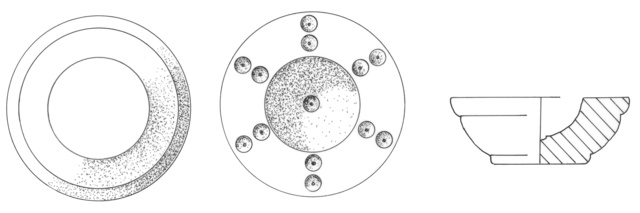Detail all significant aspects of the image you see.

The image showcases a series of intricate designs that appear to be ceramic vessels or dishware, likely dating back to the Iron Age. On the left, a circular plate is depicted with concentric rings, suggesting a layered design that enhances its aesthetic appeal. The middle illustration features a more elaborately decorated plate with a central raised area surrounded by small, evenly spaced dots, possibly indicating decorative elements or attachment points. On the right, a side profile of a vessel is presented, revealing a unique curvature and ornamentation, hinting at both function and artistry. These artifacts were discovered during archaeological work in Area 9 of a Late Bronze Age site, reflecting the craftsmanship and cultural practices of the period.